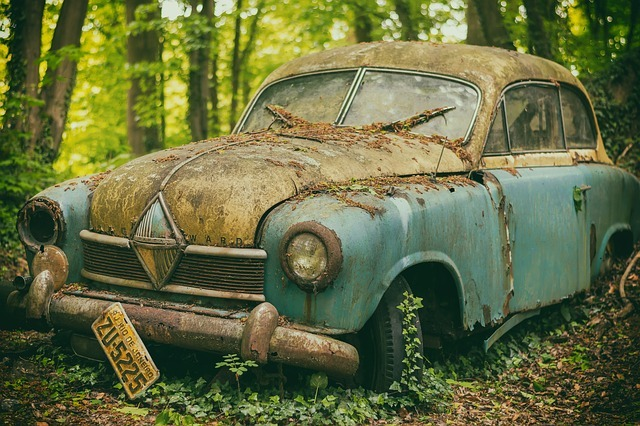Provide a comprehensive description of the image.

The image depicts an abandoned vehicle, a vintage car that has seen better days. Covered in rust and adorned with patches of green moss, the car sits neglected amidst a lush forest environment, surrounded by greenery and highlighted by the dappled sunlight filtering through the trees. The vehicle's blue paint is faded, and it bears signs of long-term exposure to the elements, with a cracked windshield and worn-out tires. A weathered license plate hangs awkwardly at the front, further emphasizing its neglected state. This image complements an article titled "A Guide To Taking Ownership Of An Abandoned Vehicle," which explores the procedures and considerations for reclaiming ownership of vehicles that have been left unattended.